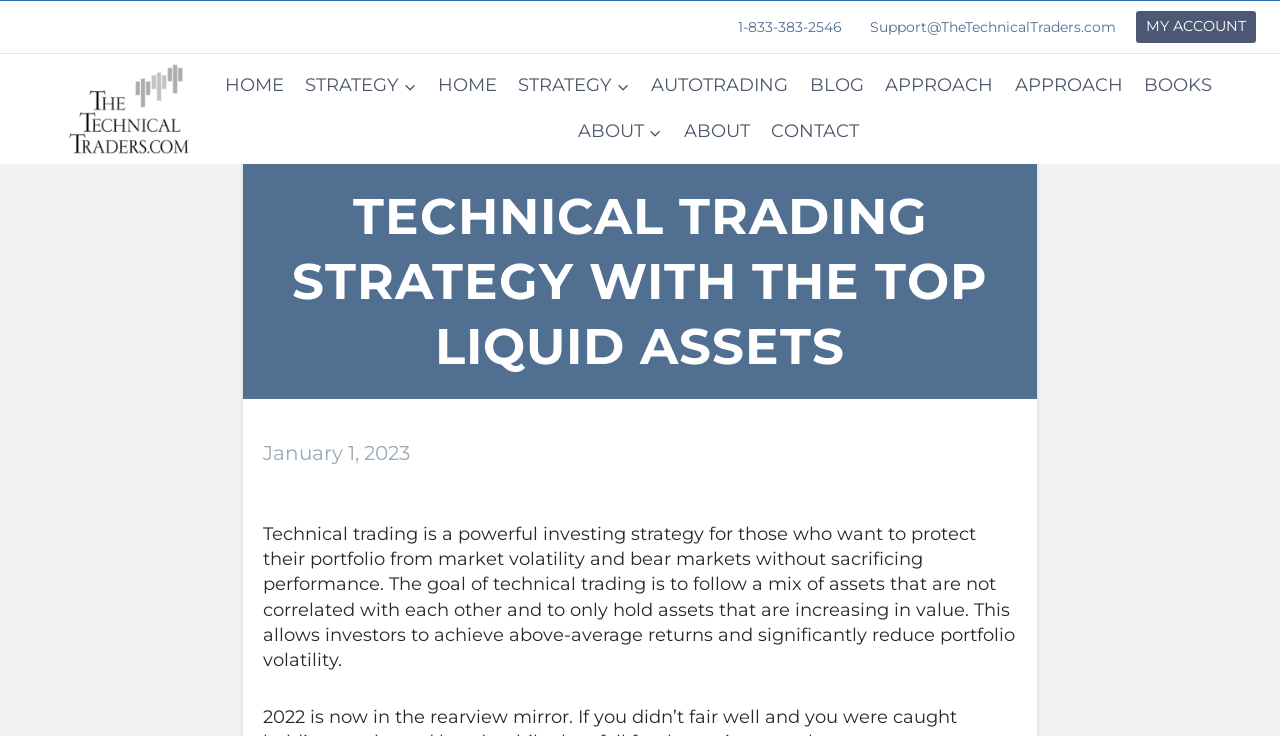Given the description: "MY ACCOUNT", determine the bounding box coordinates of the UI element. The coordinates should be formatted as four float numbers between 0 and 1, [left, top, right, bottom].

[0.887, 0.015, 0.981, 0.058]